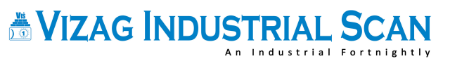What is the focus of the publication?
Based on the image, answer the question with as much detail as possible.

The overall design of the title and the phrase 'An Industrial Fortnightly' suggests that the publication focuses on industrial news and updates relevant to the Visakhapatnam area, appealing to professionals and enthusiasts interested in industrial developments.